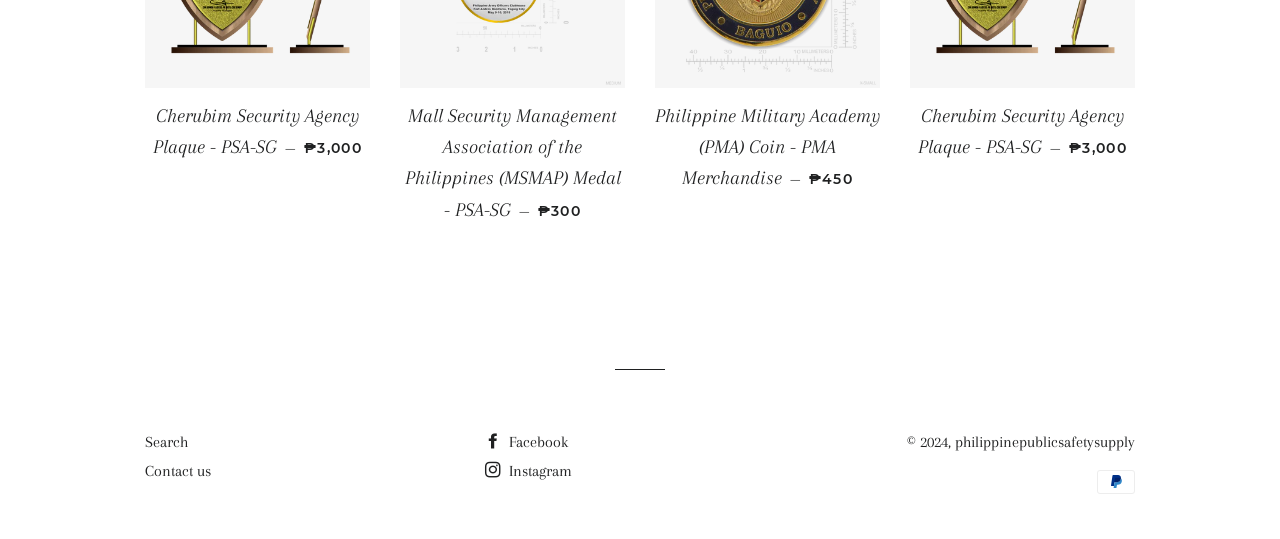How many products are displayed on the page?
Please provide a comprehensive answer to the question based on the webpage screenshot.

I counted the number of links with product names and prices, and there are four of them: Cherubim Security Agency Plaque, Mall Security Management Association of the Philippines (MSMAP) Medal, Philippine Military Academy (PMA) Coin, and another Cherubim Security Agency Plaque.